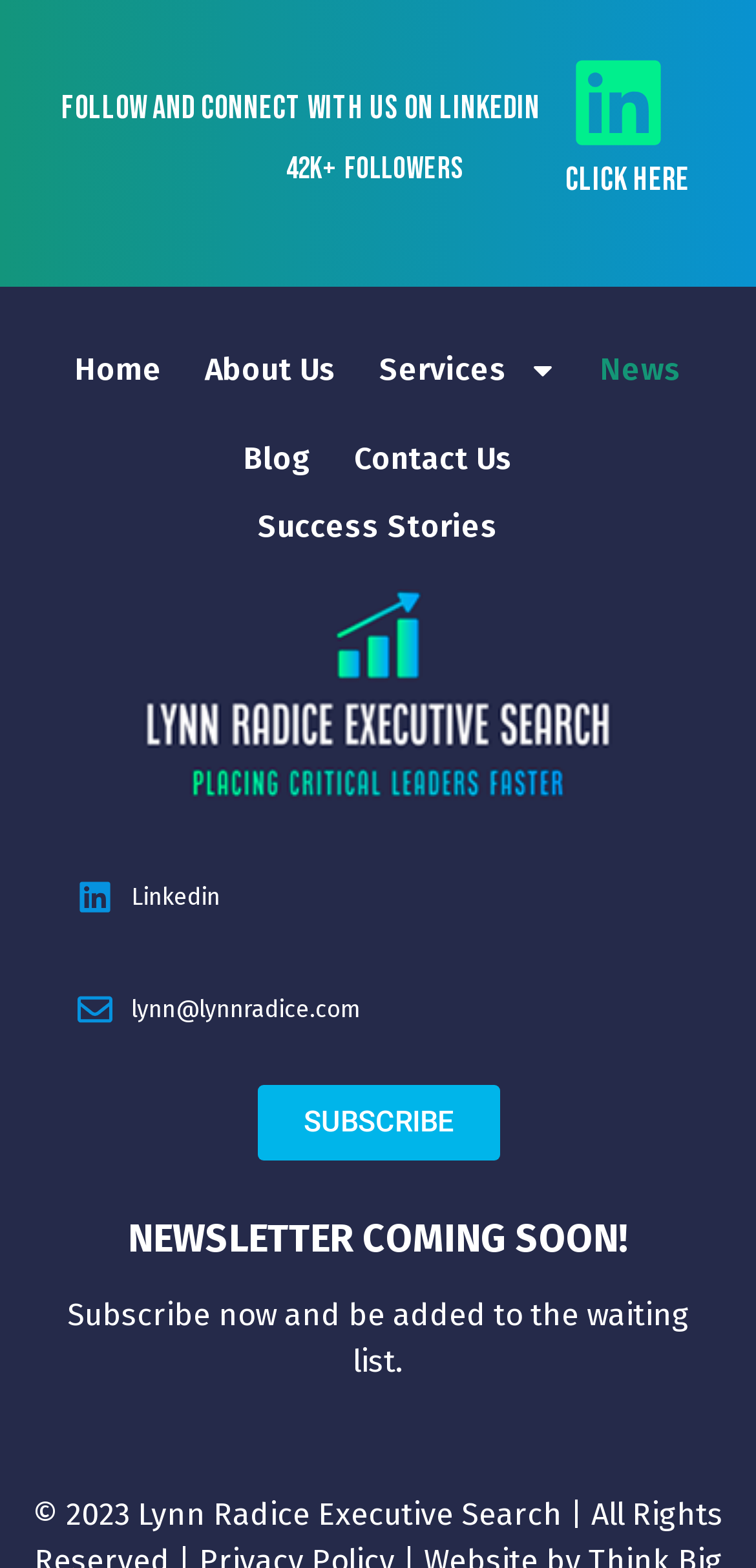Please provide a short answer using a single word or phrase for the question:
How many followers are mentioned on the webpage?

42k+